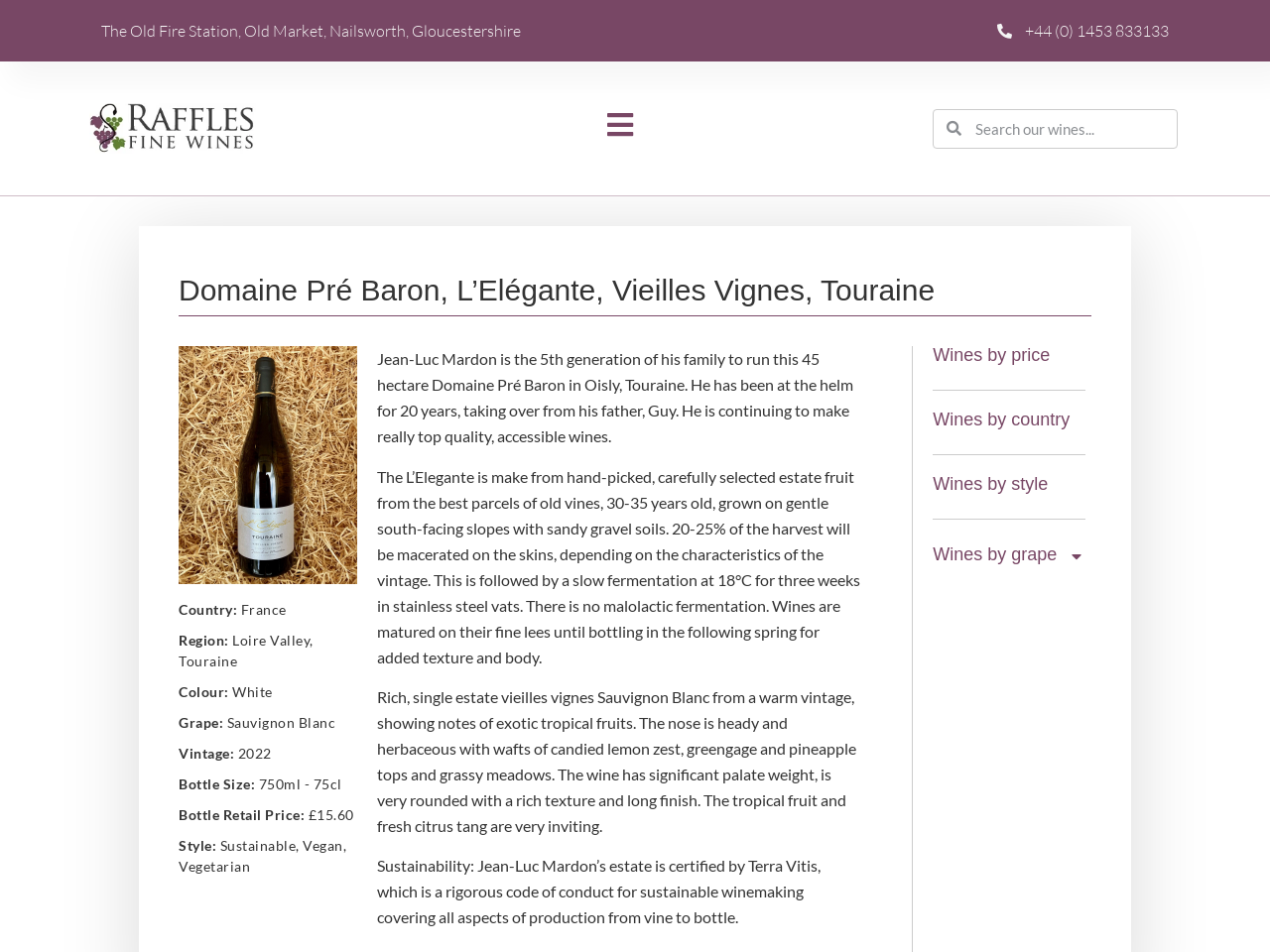Please extract the title of the webpage.

Domaine Pré Baron, L’Elégante, Vieilles Vignes, Touraine